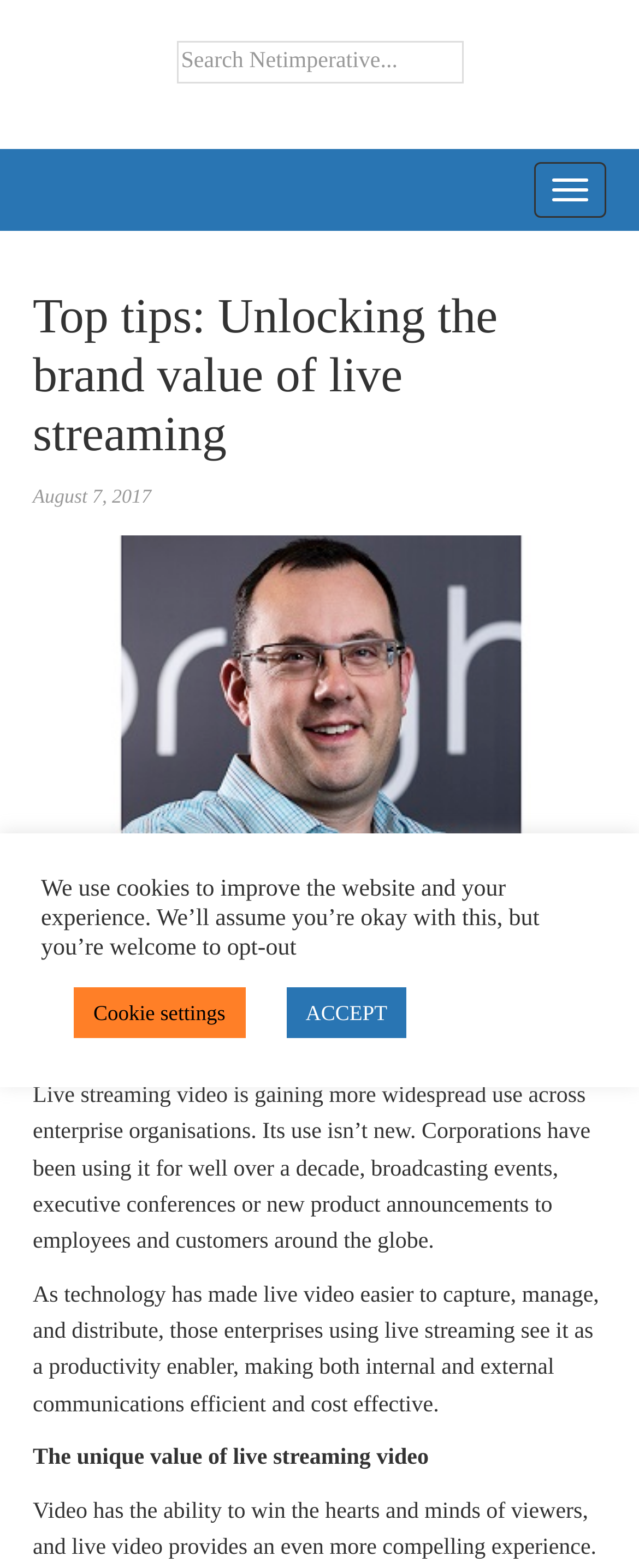Describe the entire webpage, focusing on both content and design.

The webpage is an article titled "Top tips: Unlocking the brand value of live streaming" with a focus on the unique value of live streaming video. At the top of the page, there is a search bar with a search box and a "Search" button. To the right of the search bar, there is a "TOGGLE NAVIGATION" button.

Below the search bar, there is a header section that contains the article title, the date "Monday, August 7, 2017, 3:04 pm", and a brief summary of the article. The summary mentions that the article is part one of a two-part series and is written by Mark Blair, VP of EMEA at Brightcove.

The main content of the article is divided into several paragraphs. The first paragraph discusses the increasing use of live streaming video across enterprise organizations. The second paragraph explains how live streaming has become a productivity enabler, making internal and external communications efficient and cost-effective.

There is a subheading "The unique value of live streaming video" near the bottom of the page. At the very bottom of the page, there is a notice about the use of cookies on the website, with options to opt-out or adjust cookie settings.

Overall, the webpage is a informative article with a clear structure, featuring a search bar at the top and a prominent header section that summarizes the content.